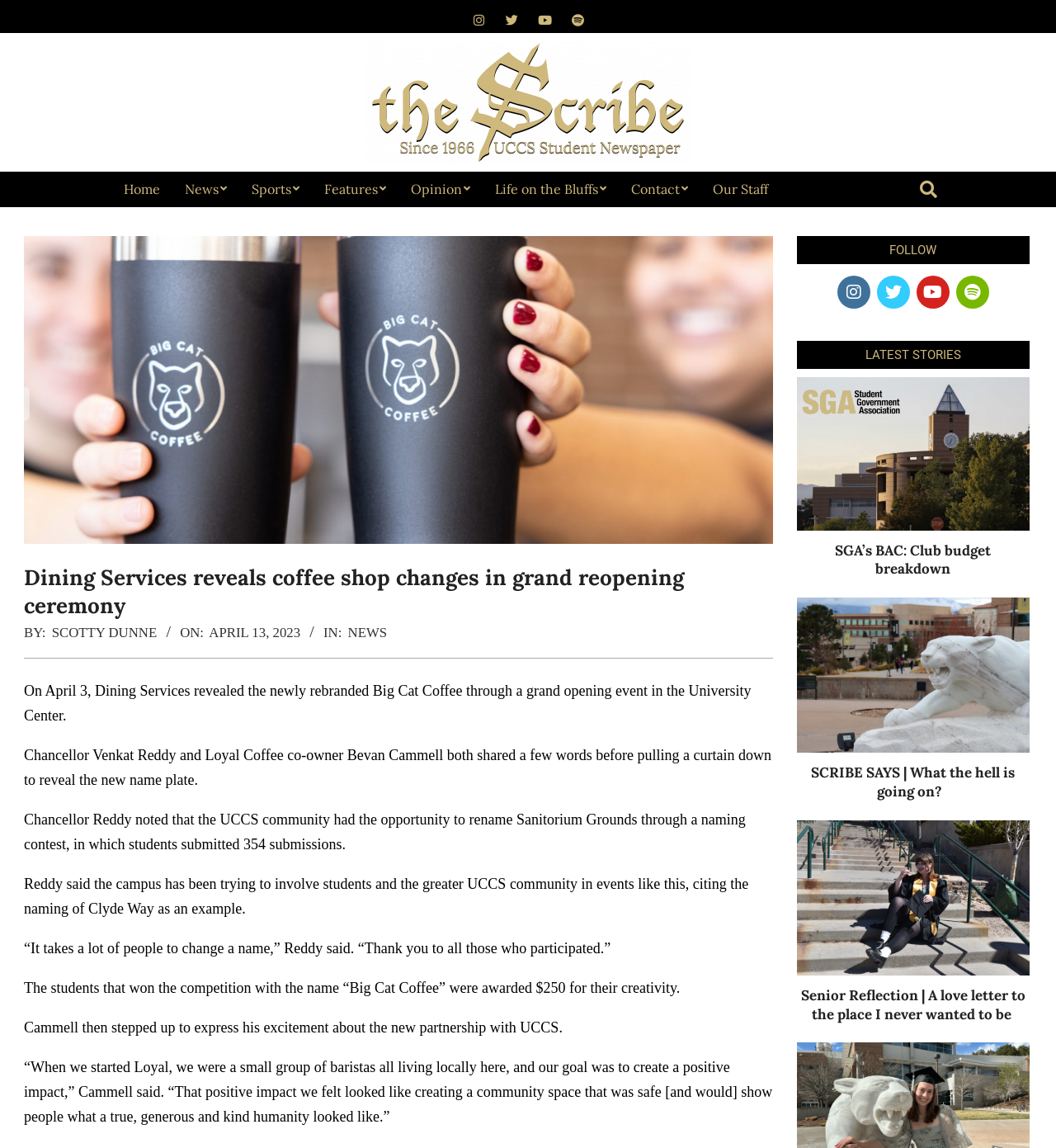Based on the element description Features, identify the bounding box of the UI element in the given webpage screenshot. The coordinates should be in the format (top-left x, top-left y, bottom-right x, bottom-right y) and must be between 0 and 1.

[0.295, 0.15, 0.377, 0.18]